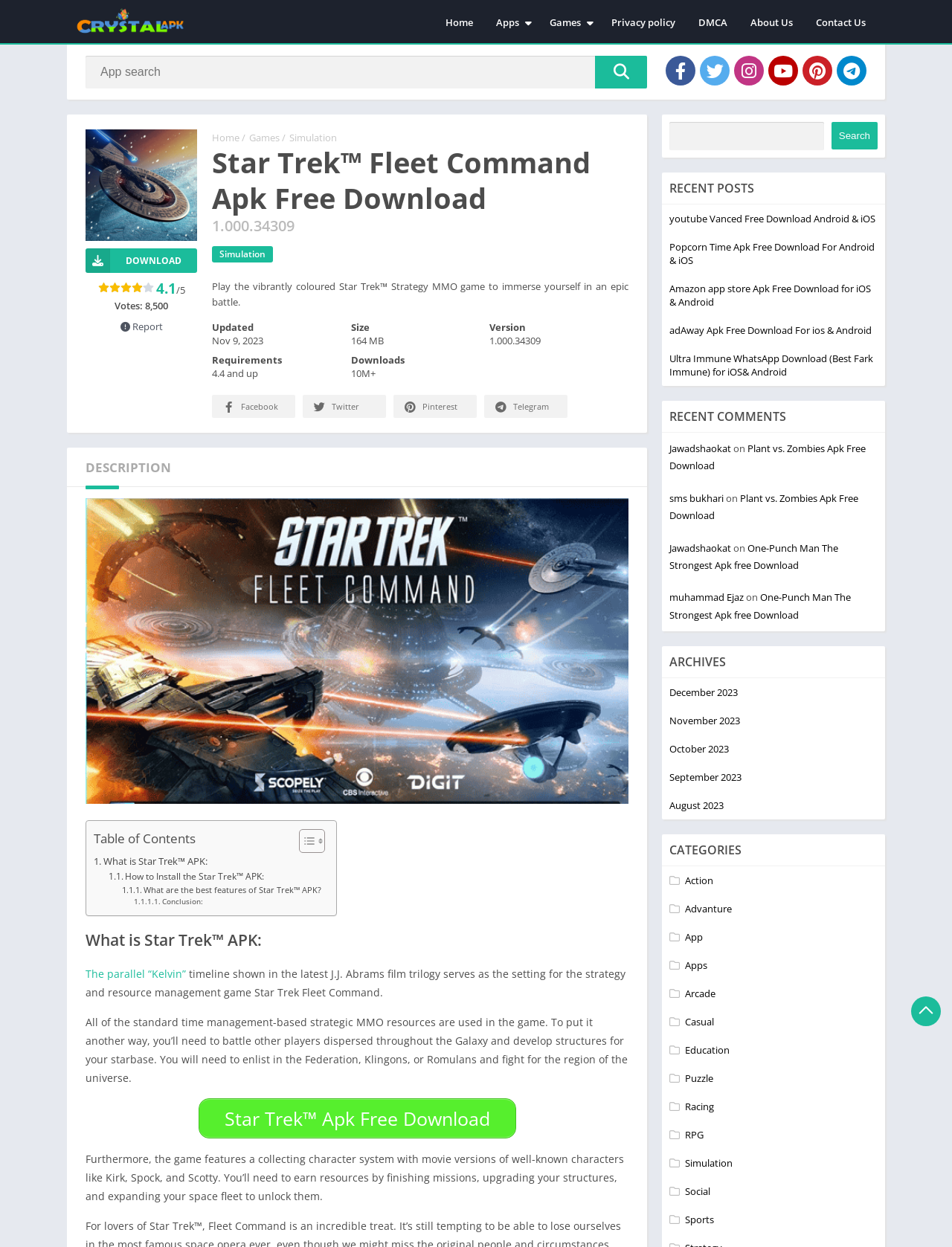Please identify the bounding box coordinates of the element's region that needs to be clicked to fulfill the following instruction: "Toggle the table of contents". The bounding box coordinates should consist of four float numbers between 0 and 1, i.e., [left, top, right, bottom].

[0.302, 0.664, 0.338, 0.684]